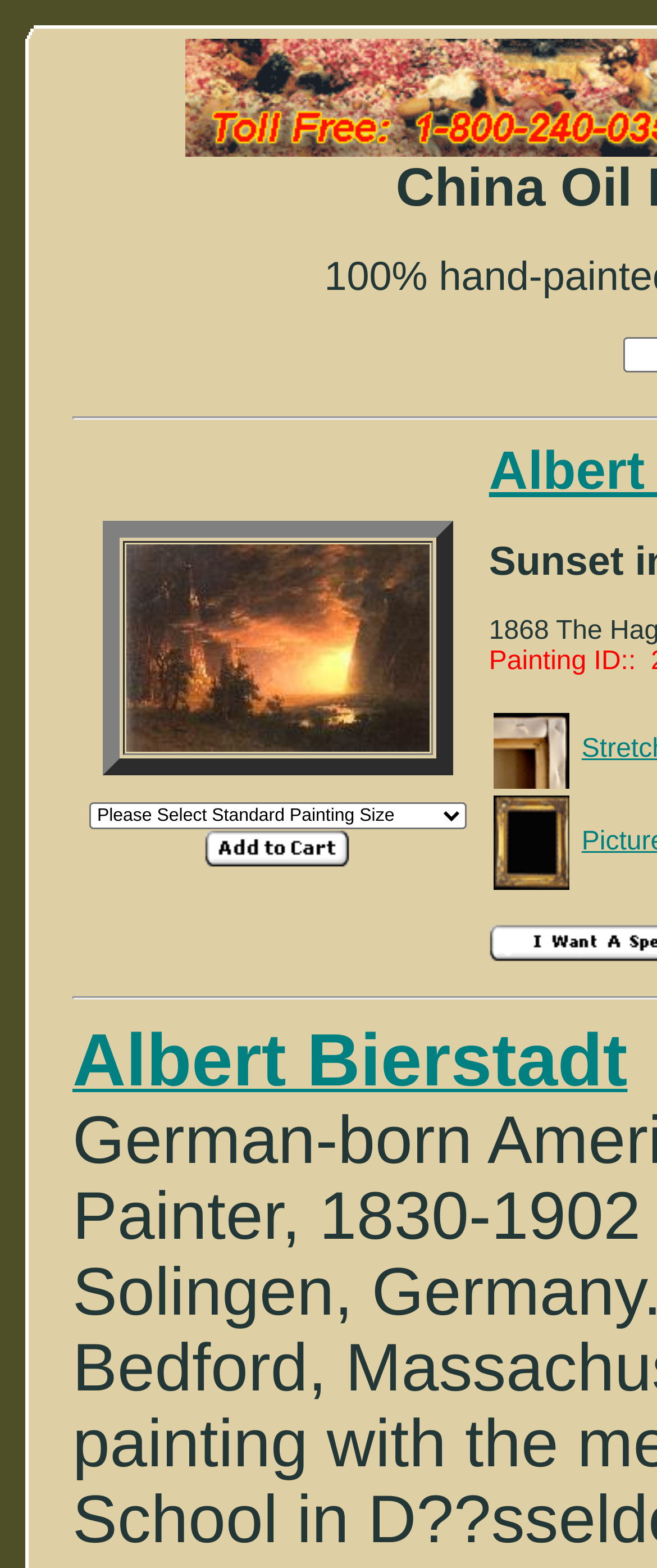Find the bounding box coordinates of the UI element according to this description: "Albert Bierstadt".

[0.11, 0.691, 0.955, 0.72]